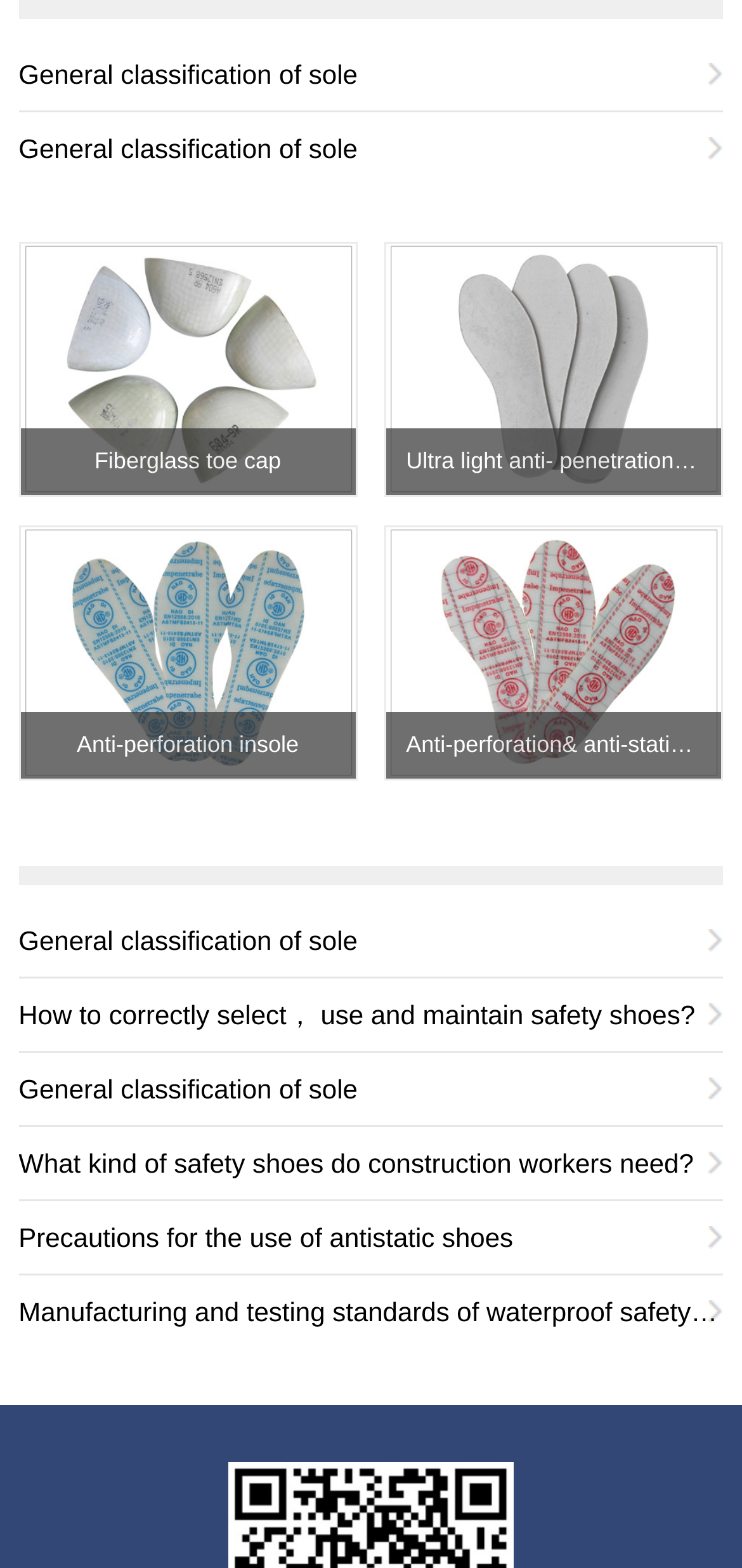What is the main topic of this webpage?
Please provide a single word or phrase based on the screenshot.

Safety shoes